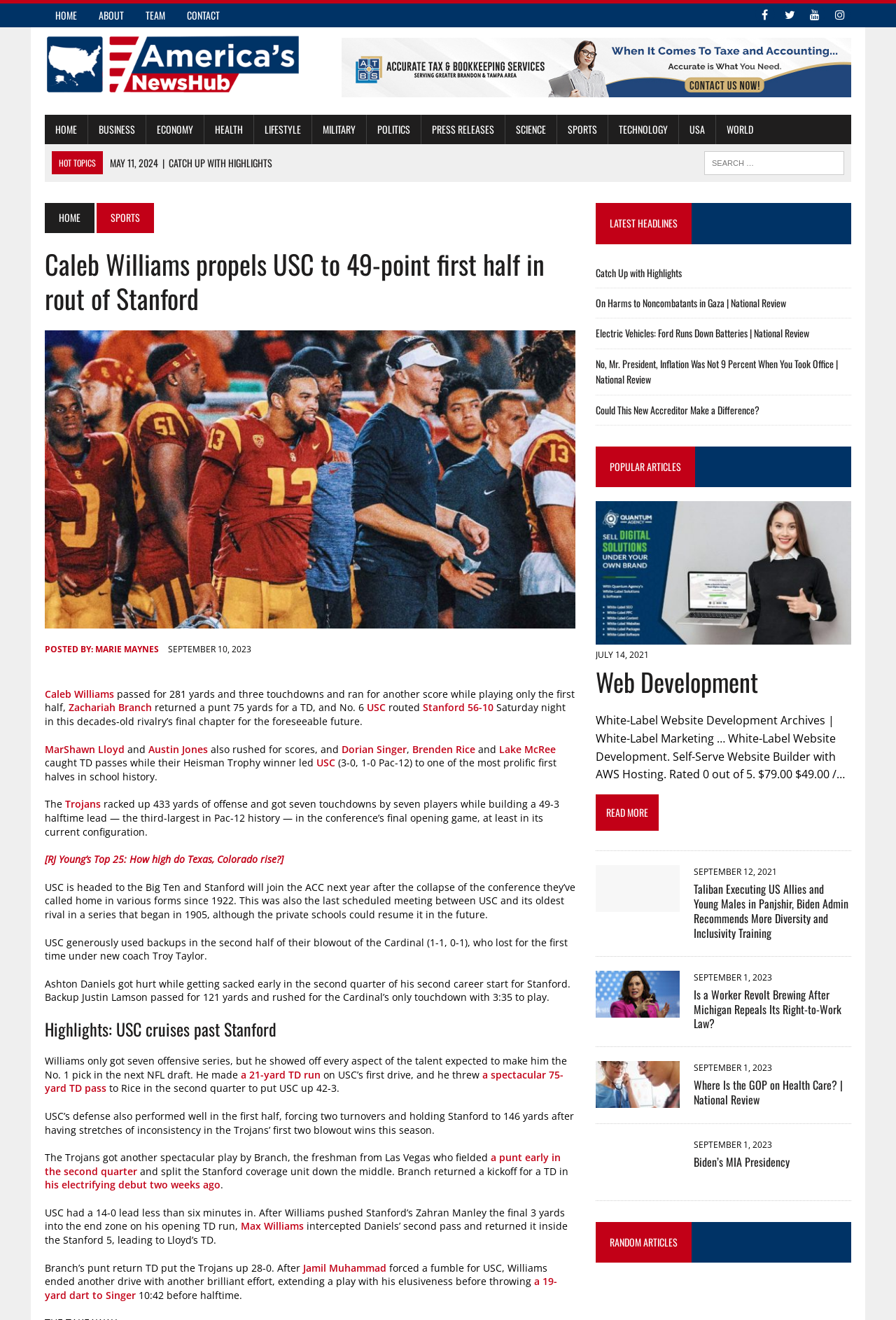Describe every aspect of the webpage comprehensively.

This webpage is about a sports news article, specifically a report on a college football game between USC and Stanford. The article is titled "Caleb Williams propels USC to 49-point first half in rout of Stanford" and is published on America's NewsHub.

At the top of the page, there is a navigation menu with links to various sections, including "HOME", "ABOUT", "TEAM", "CONTACT", and social media links. Below this, there is a banner with the website's logo and a search bar.

The main content of the page is divided into two sections. The left section contains a list of hot topics and news headlines, with links to related articles. The right section contains the main article about the USC-Stanford game.

The article begins with a heading and a brief summary of the game, followed by a large image related to the game. The article then goes into more detail about the game, including the performance of USC's quarterback Caleb Williams and other players. The text is interspersed with links to related articles and names of players and teams.

There are also several subheadings throughout the article, including "Highlights: USC cruises past Stanford", which introduces a section with more details about the game's highlights. The article concludes with a summary of the game's outcome and its significance.

Overall, the webpage is well-organized and easy to navigate, with clear headings and concise summaries of the article's content.